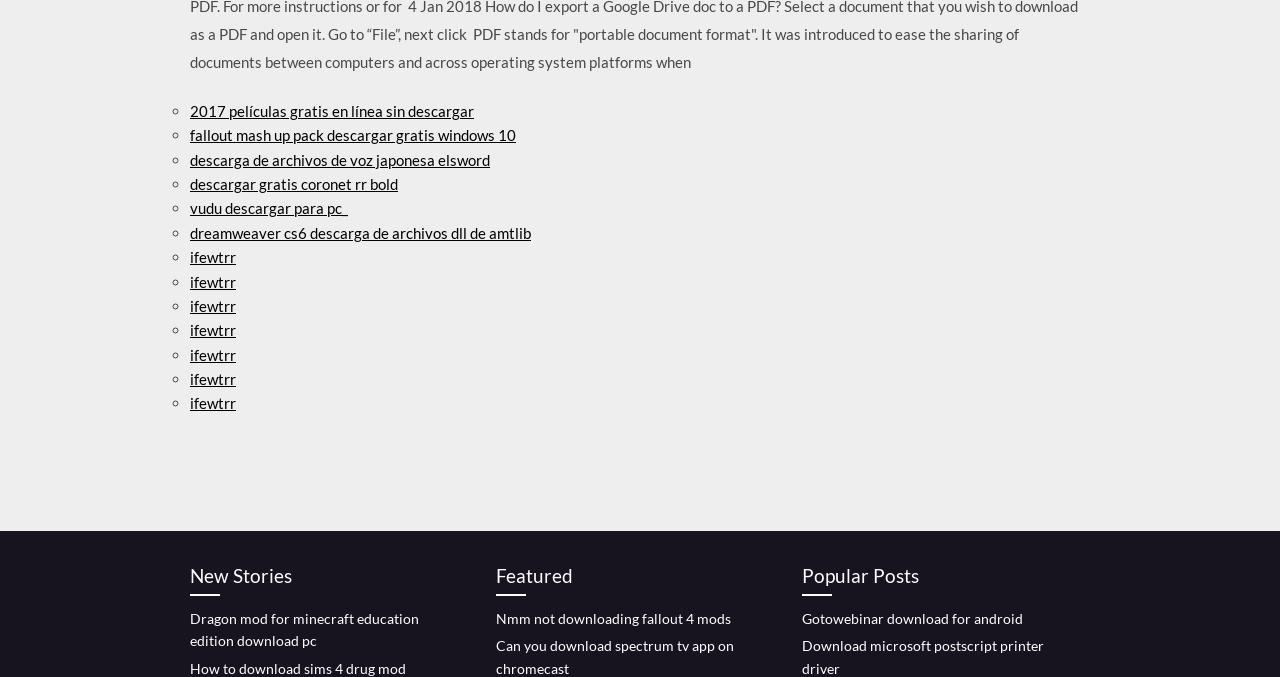What is the first link on the webpage?
With the help of the image, please provide a detailed response to the question.

The first link on the webpage is '2017 películas gratis en línea sin descargar' which is located at the top of the webpage, indicated by the list marker '◦' and has a bounding box coordinate of [0.148, 0.15, 0.37, 0.177].